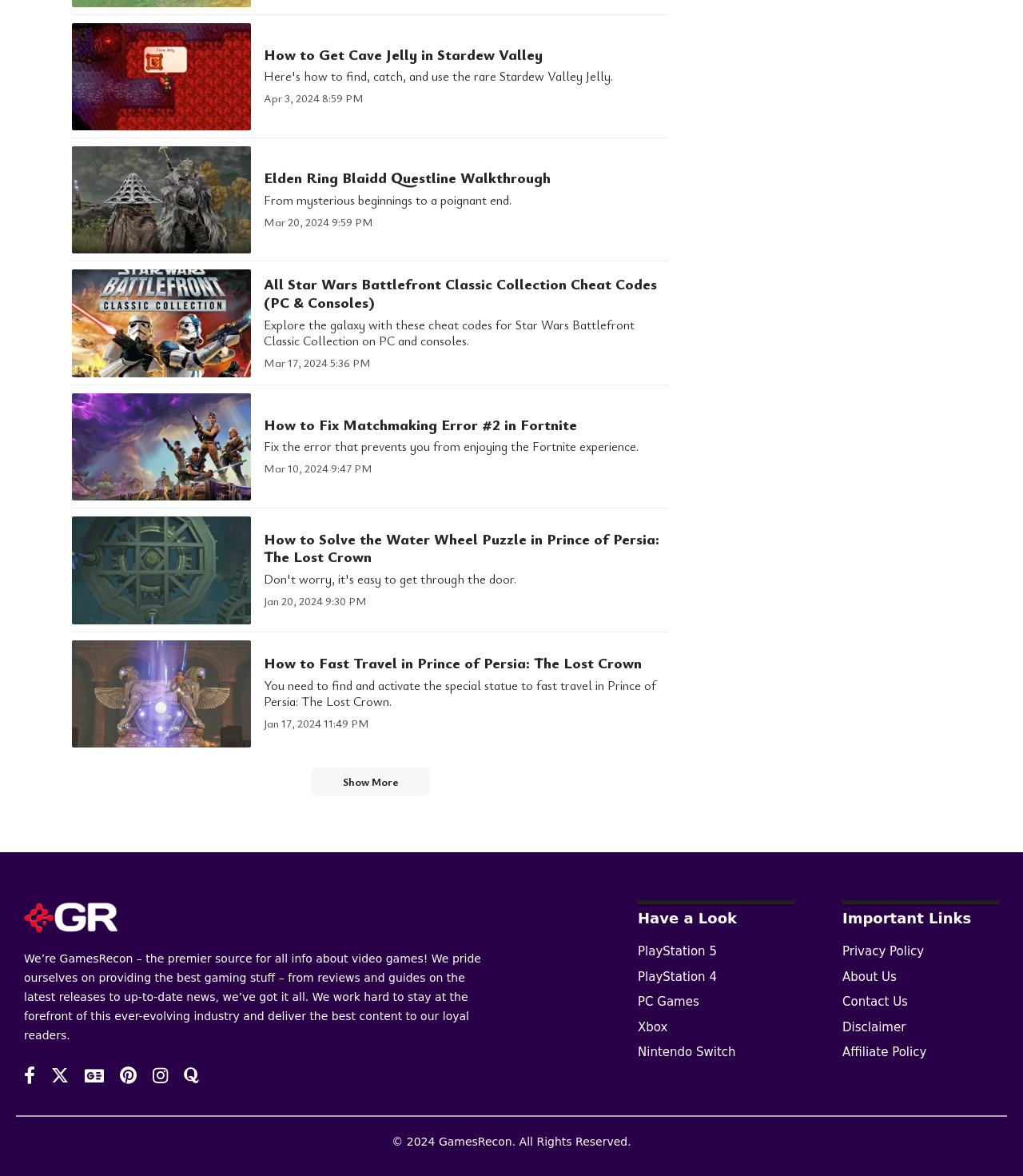Give the bounding box coordinates for the element described by: "title="Elden Ring Blaidd Questline Walkthrough"".

[0.07, 0.124, 0.245, 0.216]